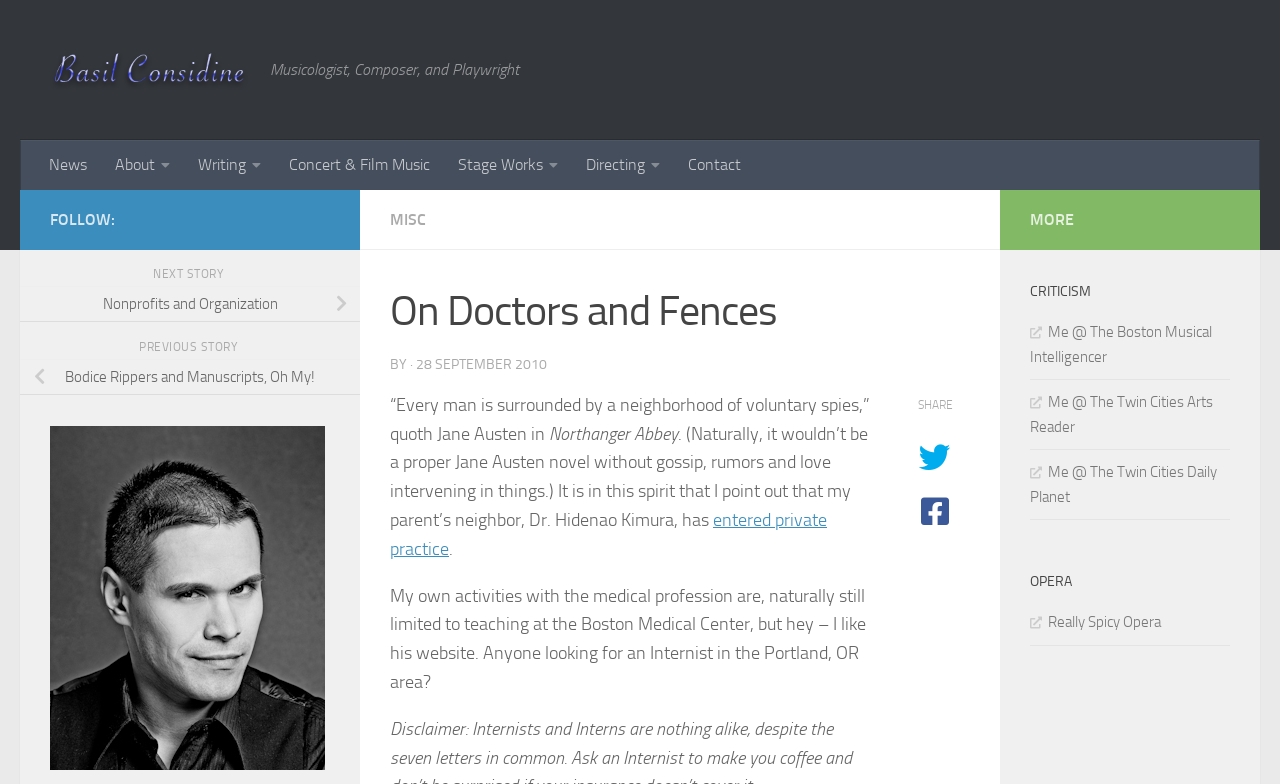Determine the bounding box coordinates of the clickable element to achieve the following action: 'Click on the 'News' link'. Provide the coordinates as four float values between 0 and 1, formatted as [left, top, right, bottom].

[0.027, 0.179, 0.079, 0.242]